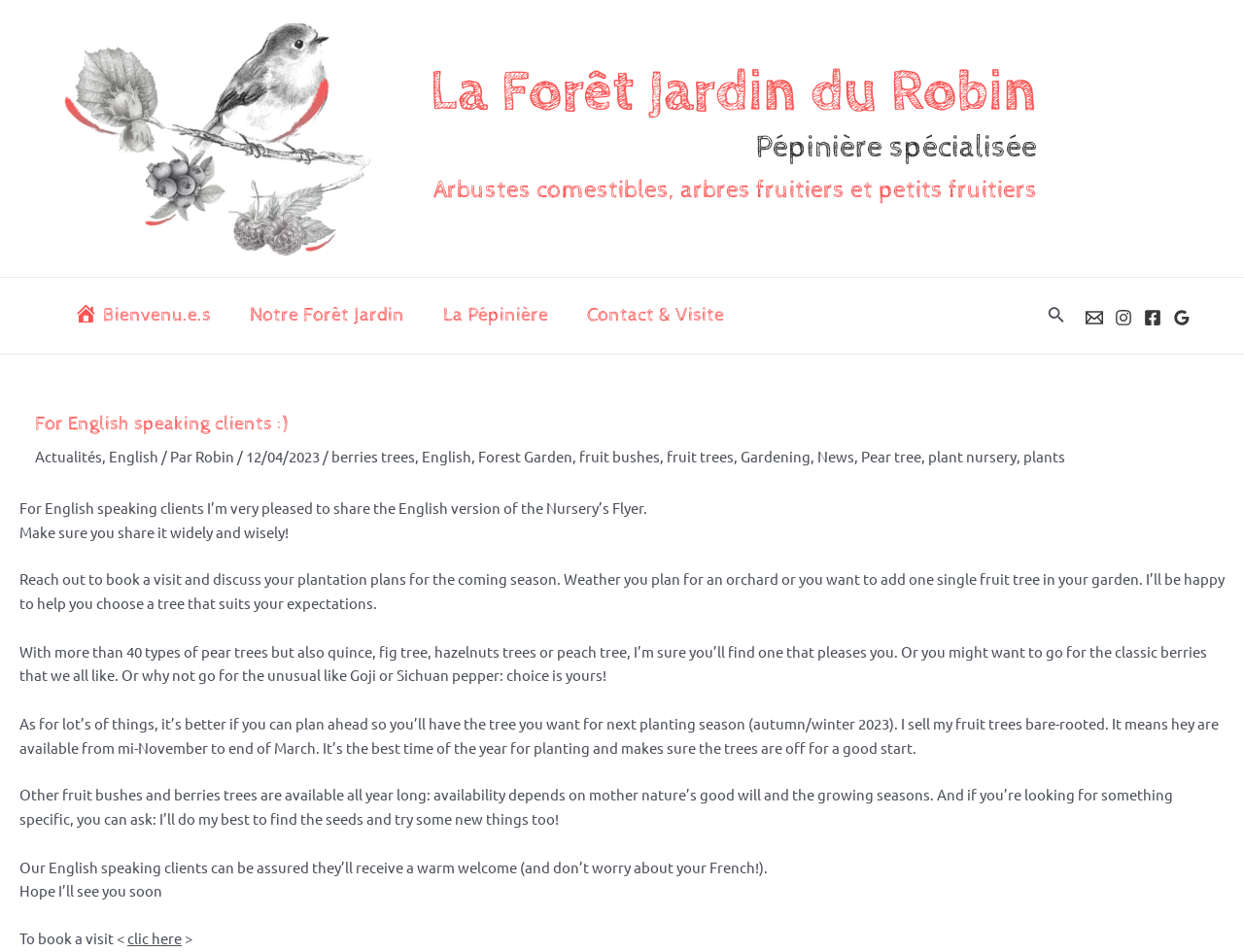Identify the bounding box coordinates for the UI element described as: "Laureates". The coordinates should be provided as four floats between 0 and 1: [left, top, right, bottom].

None